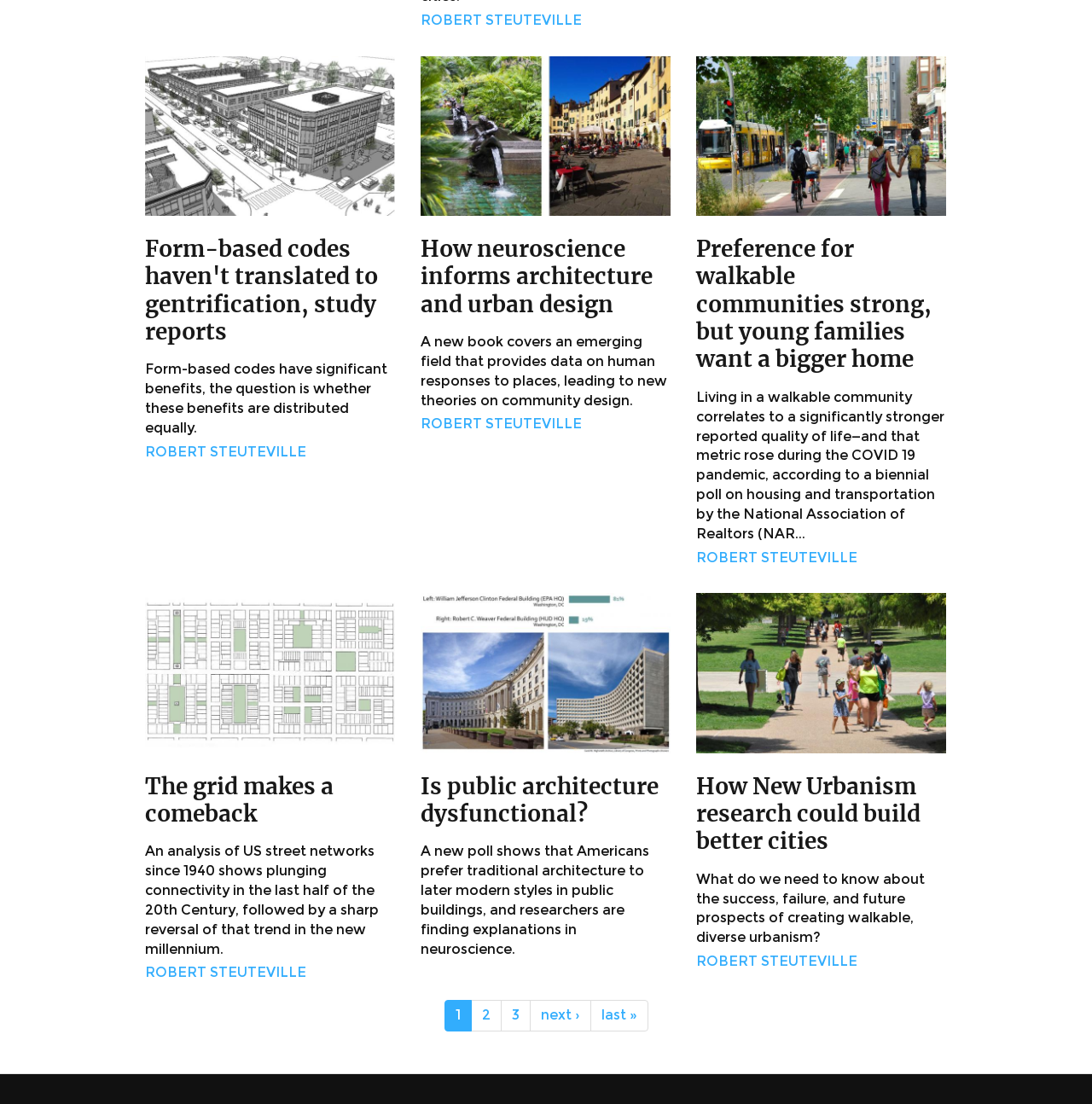Please specify the bounding box coordinates for the clickable region that will help you carry out the instruction: "Click on the link to read about form-based codes".

[0.133, 0.212, 0.346, 0.313]